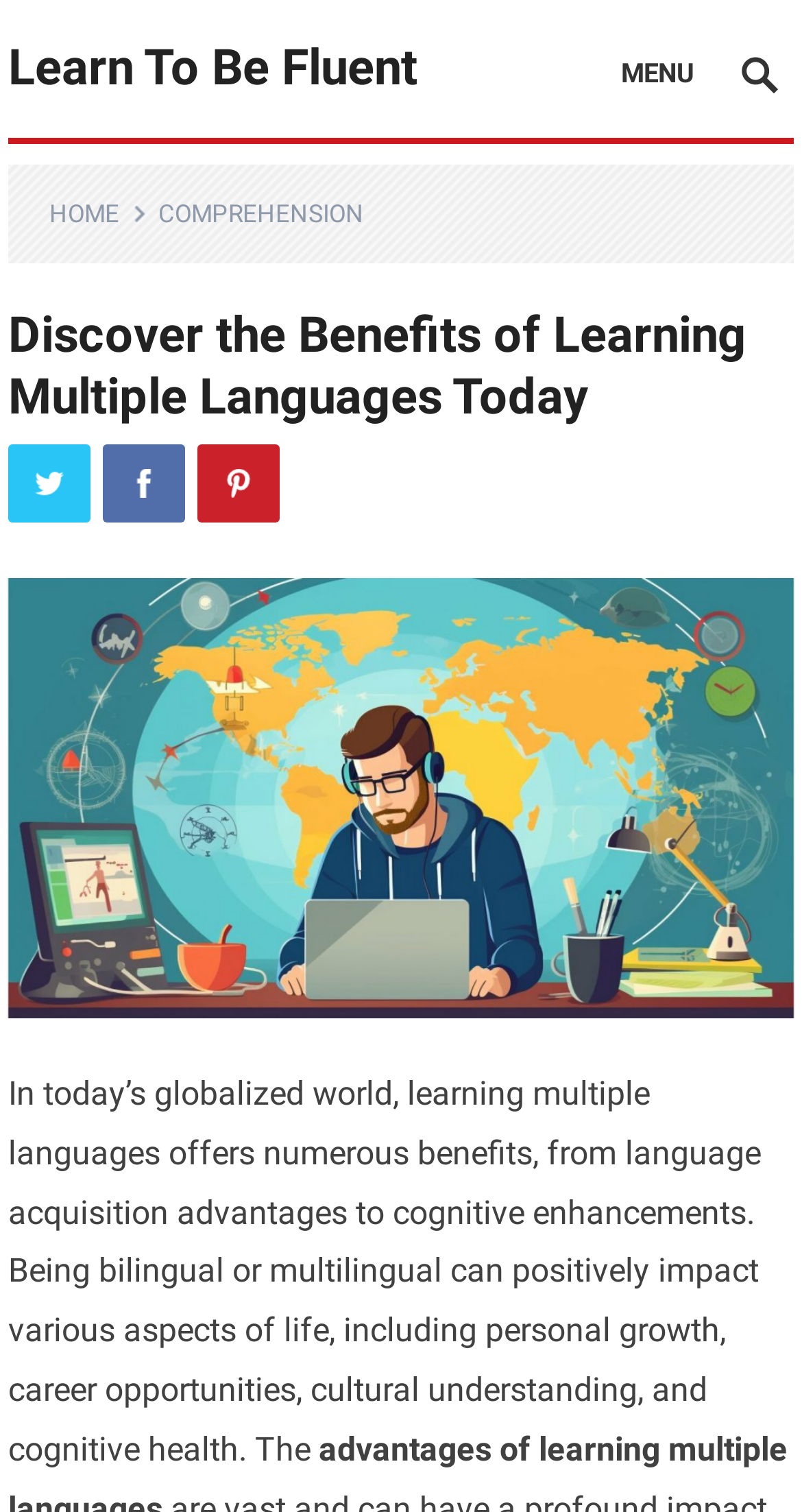Determine the bounding box for the described UI element: "parent_node: Roxburgh Reivers Orienteering Club".

None